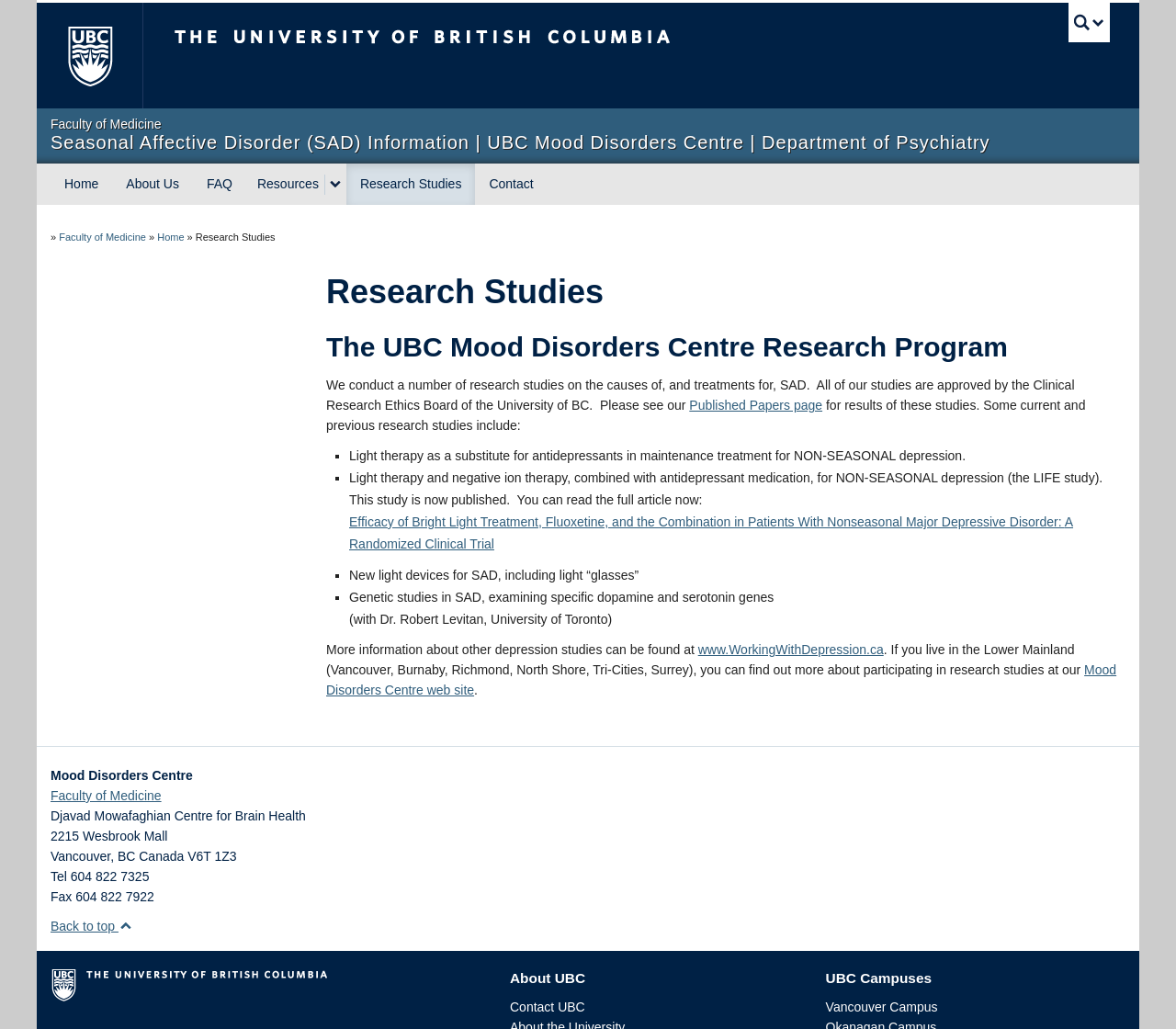Provide the bounding box coordinates in the format (top-left x, top-left y, bottom-right x, bottom-right y). All values are floating point numbers between 0 and 1. Determine the bounding box coordinate of the UI element described as: Other Interviews

None